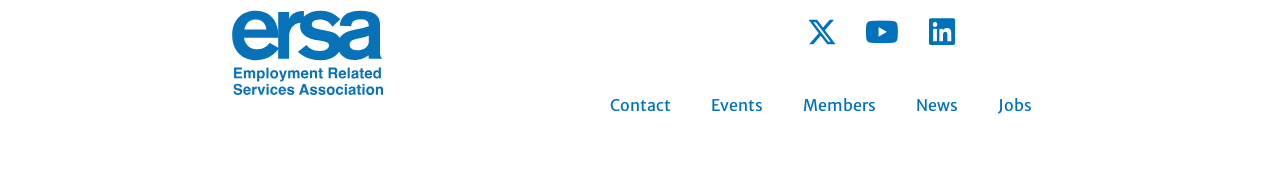Provide a one-word or short-phrase answer to the question:
How many social media links are there?

2